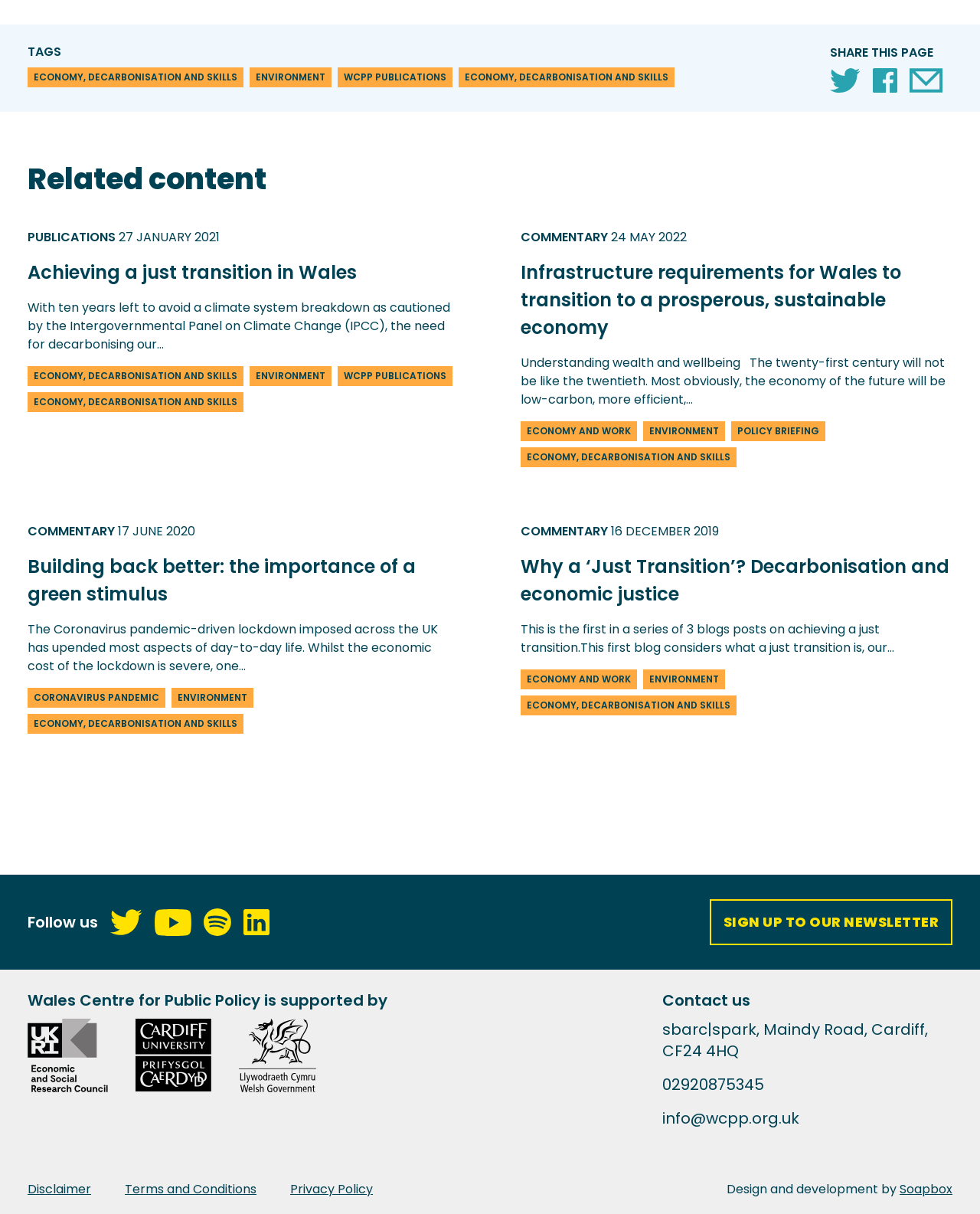Identify the bounding box coordinates of the clickable region required to complete the instruction: "Share this page on Twitter". The coordinates should be given as four float numbers within the range of 0 and 1, i.e., [left, top, right, bottom].

[0.847, 0.056, 0.878, 0.076]